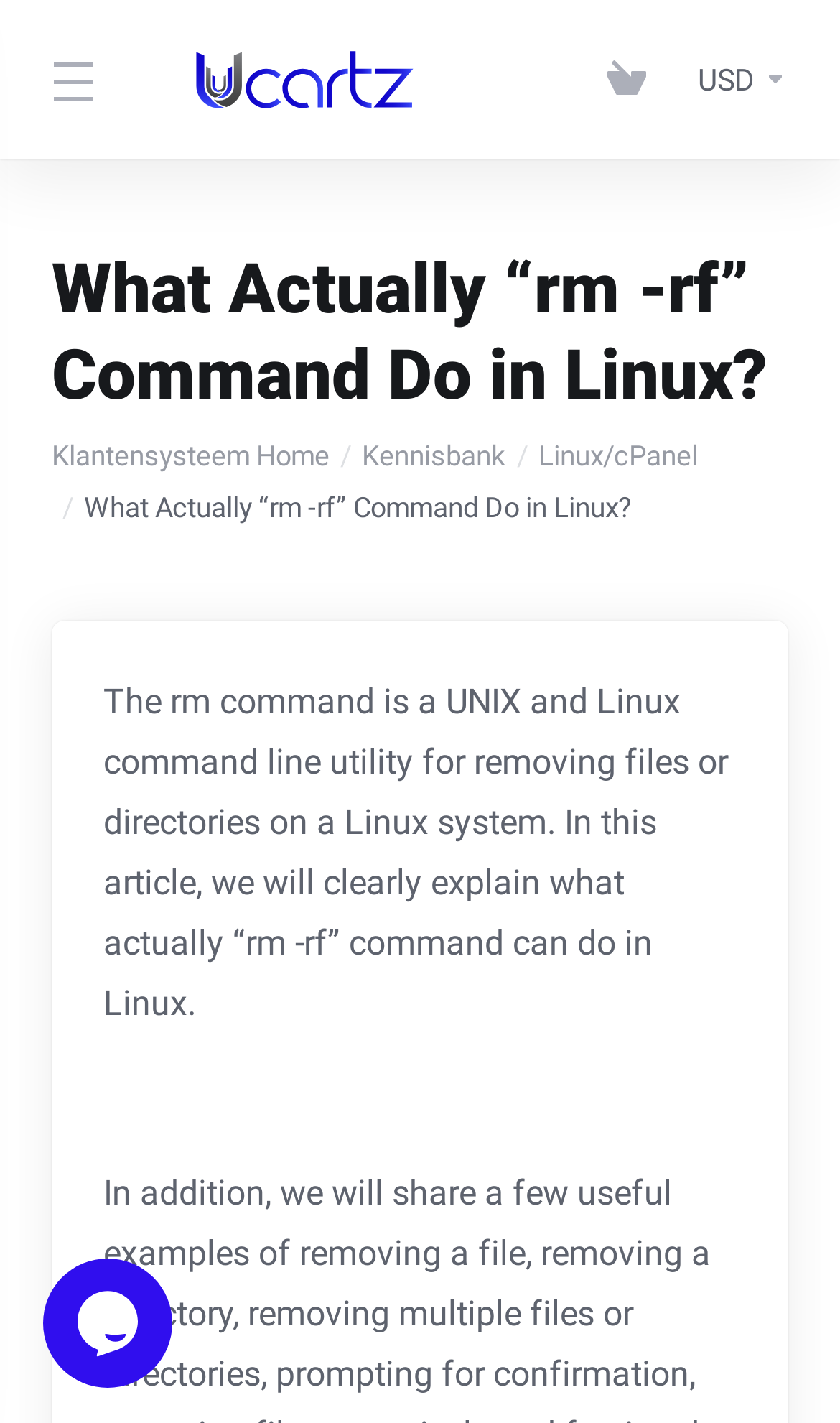Bounding box coordinates are specified in the format (top-left x, top-left y, bottom-right x, bottom-right y). All values are floating point numbers bounded between 0 and 1. Please provide the bounding box coordinate of the region this sentence describes: Kennisbank

[0.431, 0.303, 0.603, 0.339]